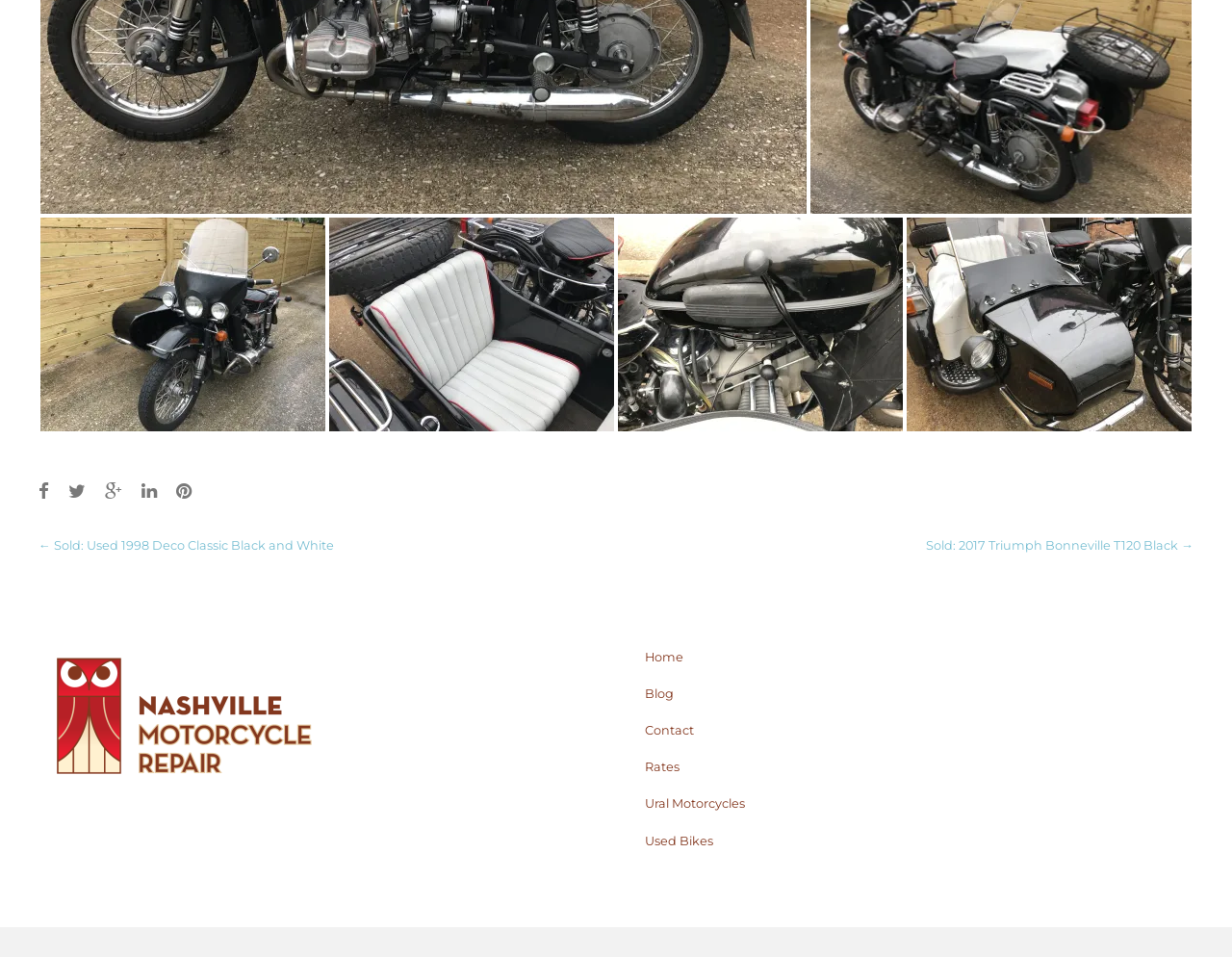Please determine the bounding box coordinates of the clickable area required to carry out the following instruction: "Contact us". The coordinates must be four float numbers between 0 and 1, represented as [left, top, right, bottom].

[0.523, 0.755, 0.563, 0.771]